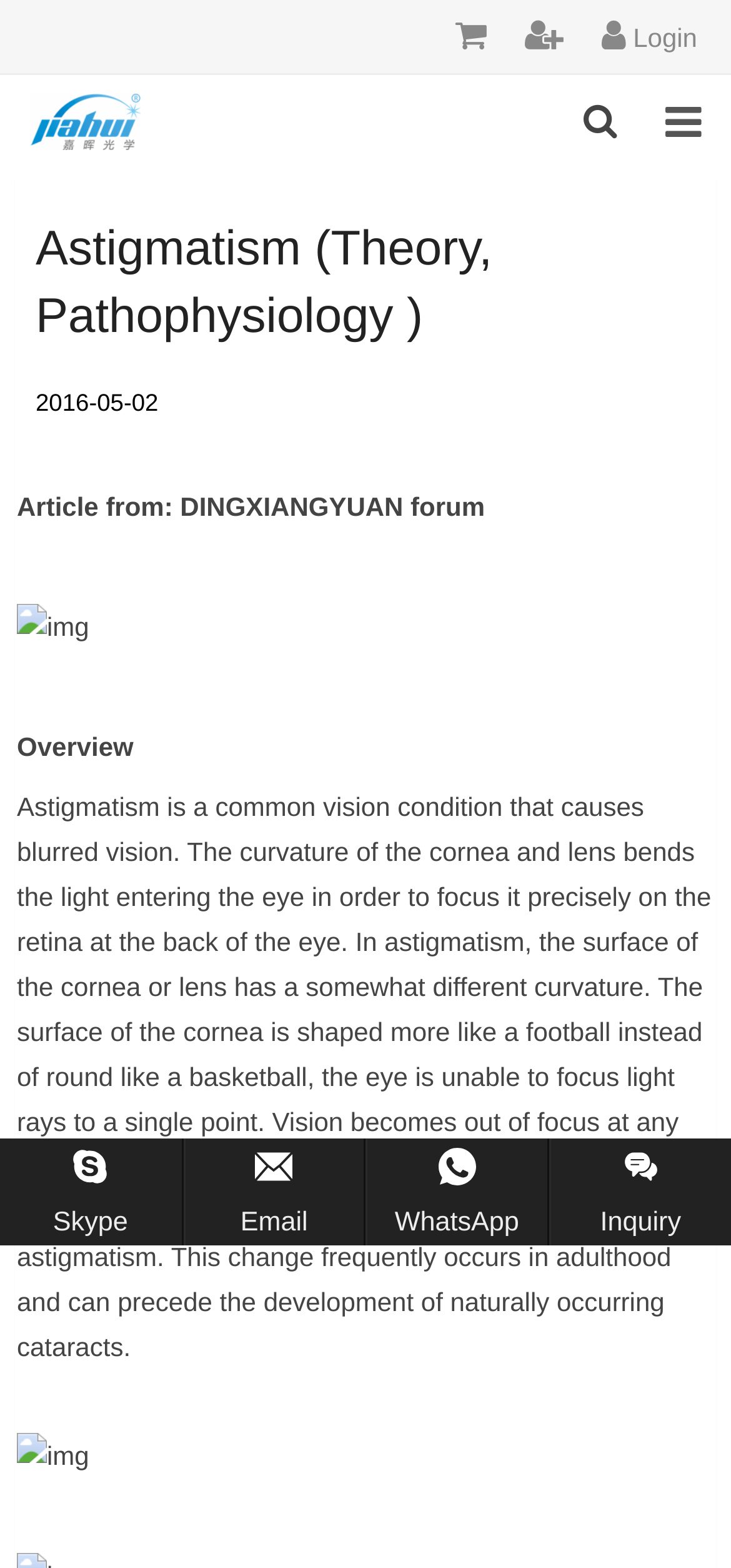Respond to the following question using a concise word or phrase: 
What is the effect of astigmatism on vision?

Blurred vision